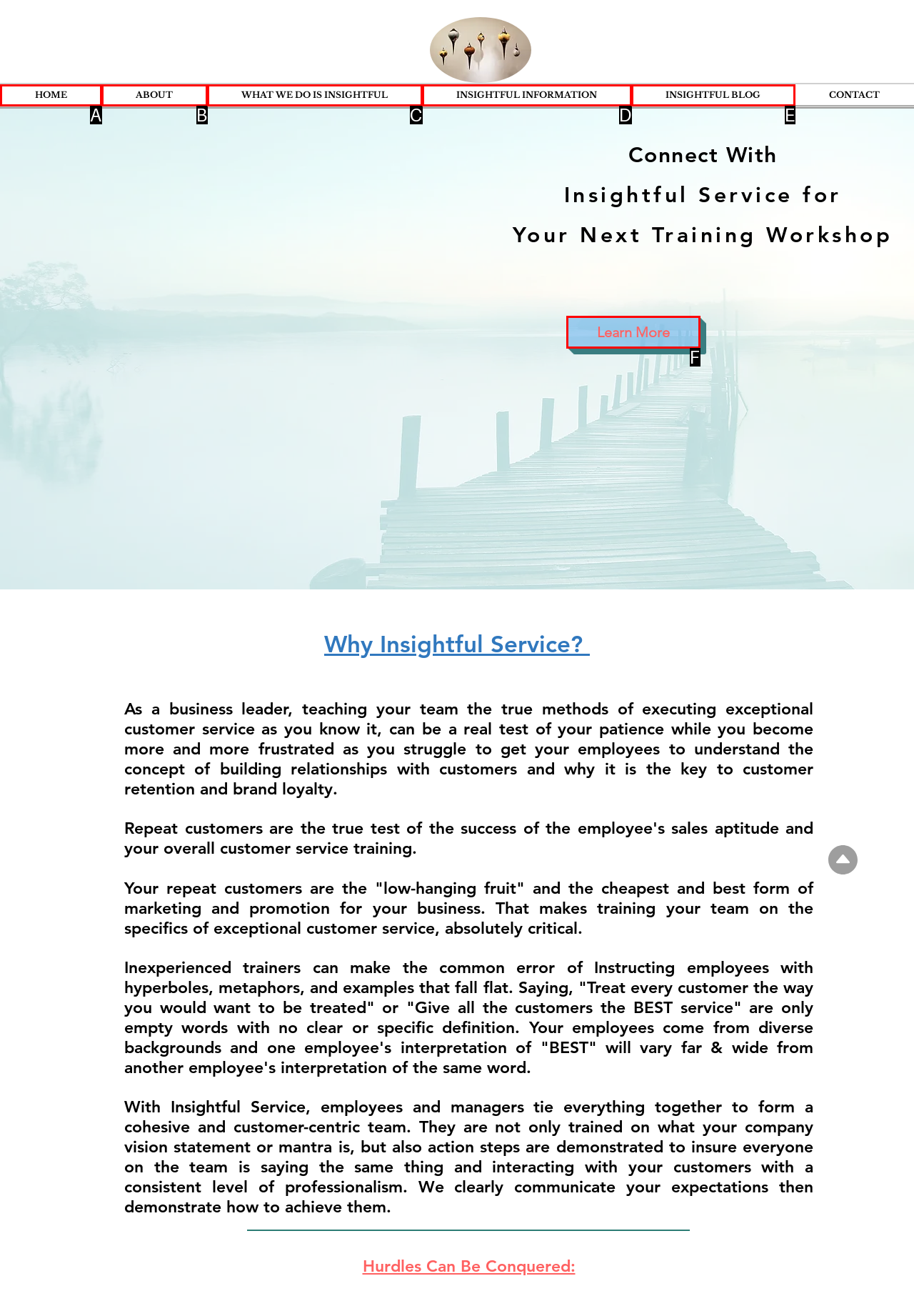Point out the option that best suits the description: Learn More
Indicate your answer with the letter of the selected choice.

F